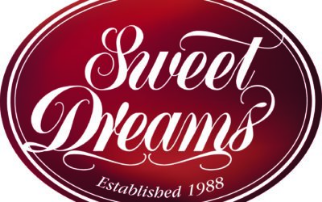Respond with a single word or phrase:
What year is displayed below the main text?

1988